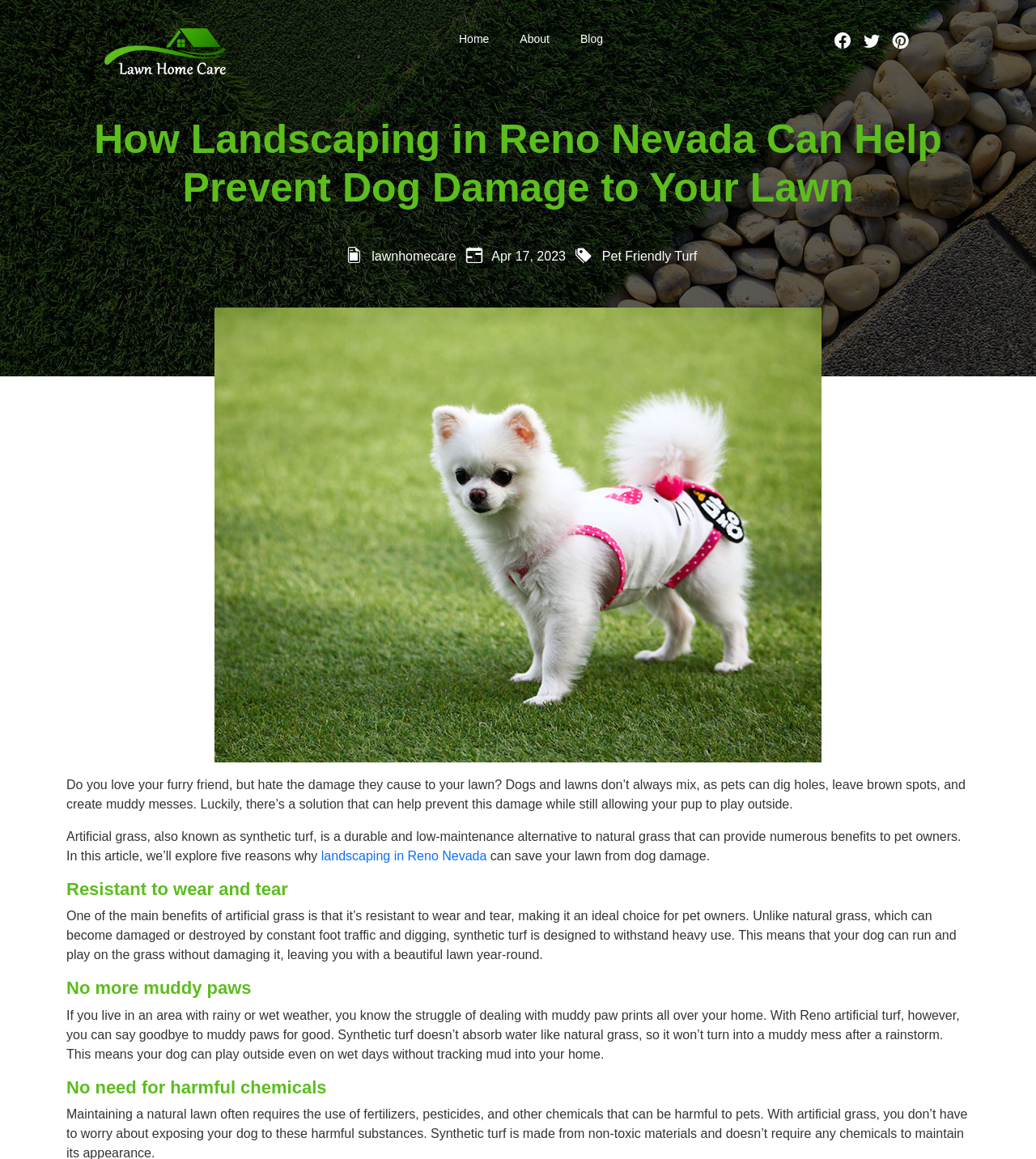Give a one-word or short-phrase answer to the following question: 
What is the date of the article?

Apr 17, 2023